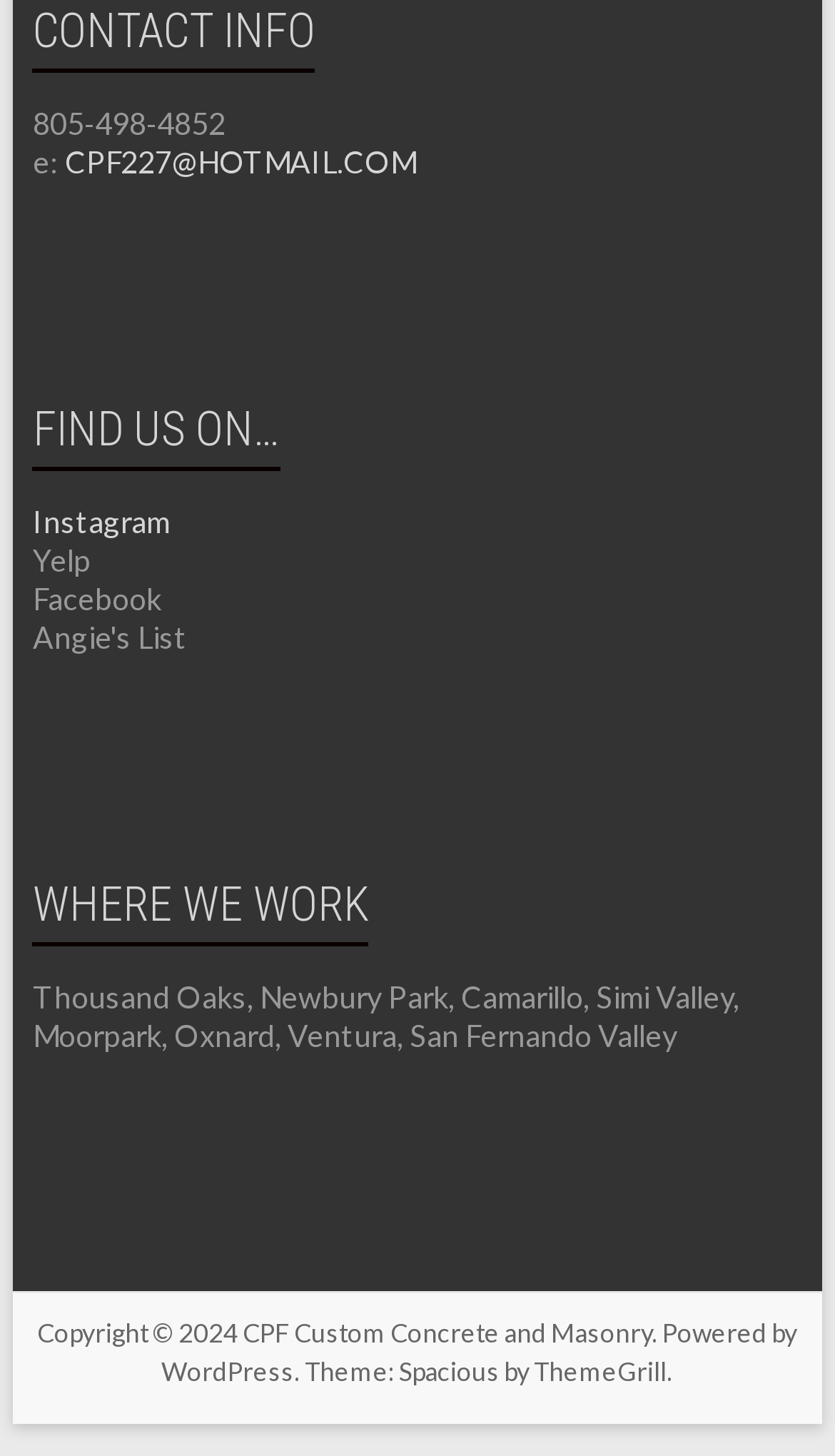What is the copyright year on the webpage?
Look at the image and answer the question using a single word or phrase.

2024